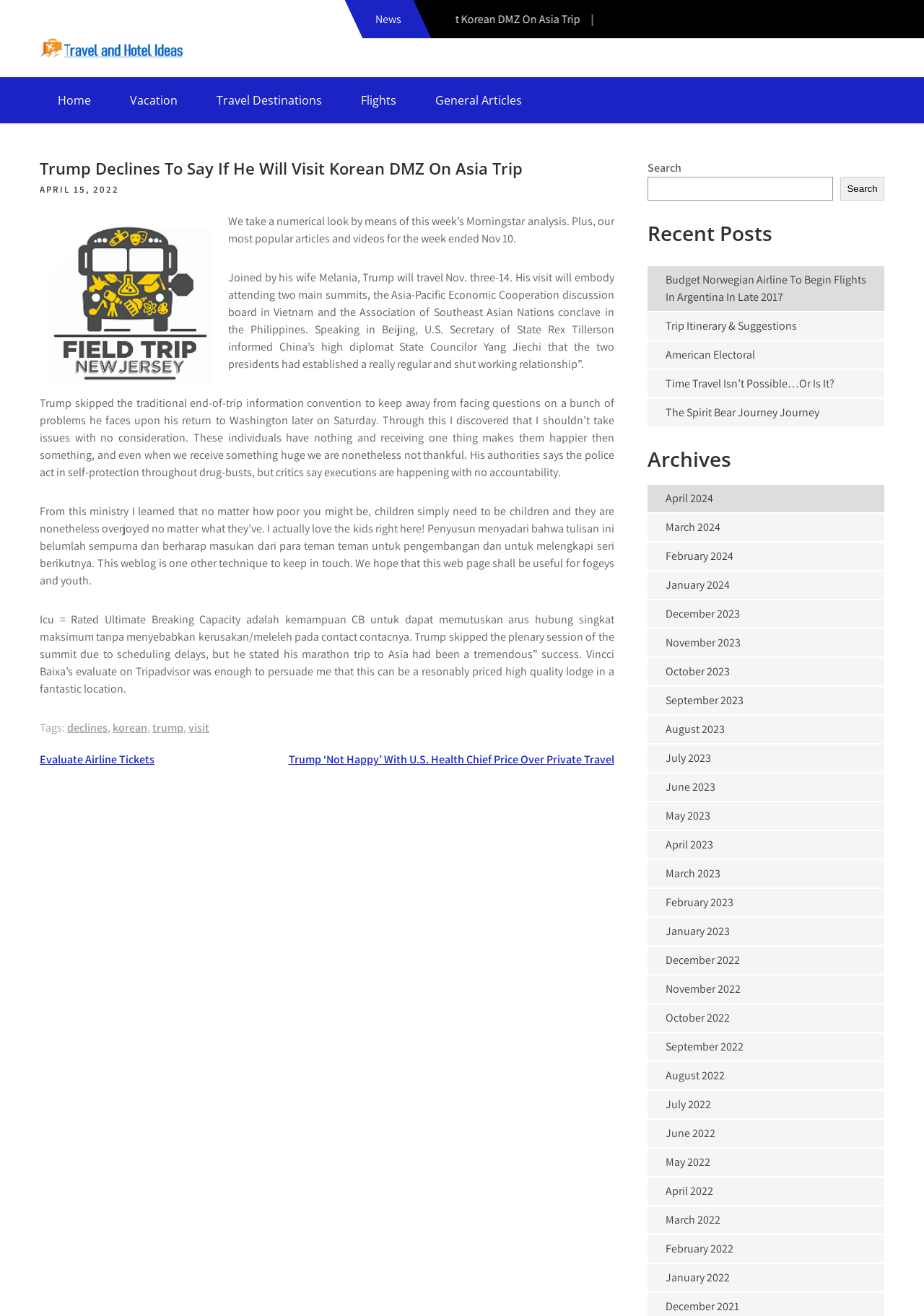Please extract and provide the main headline of the webpage.

Travel and Hotel Ideas